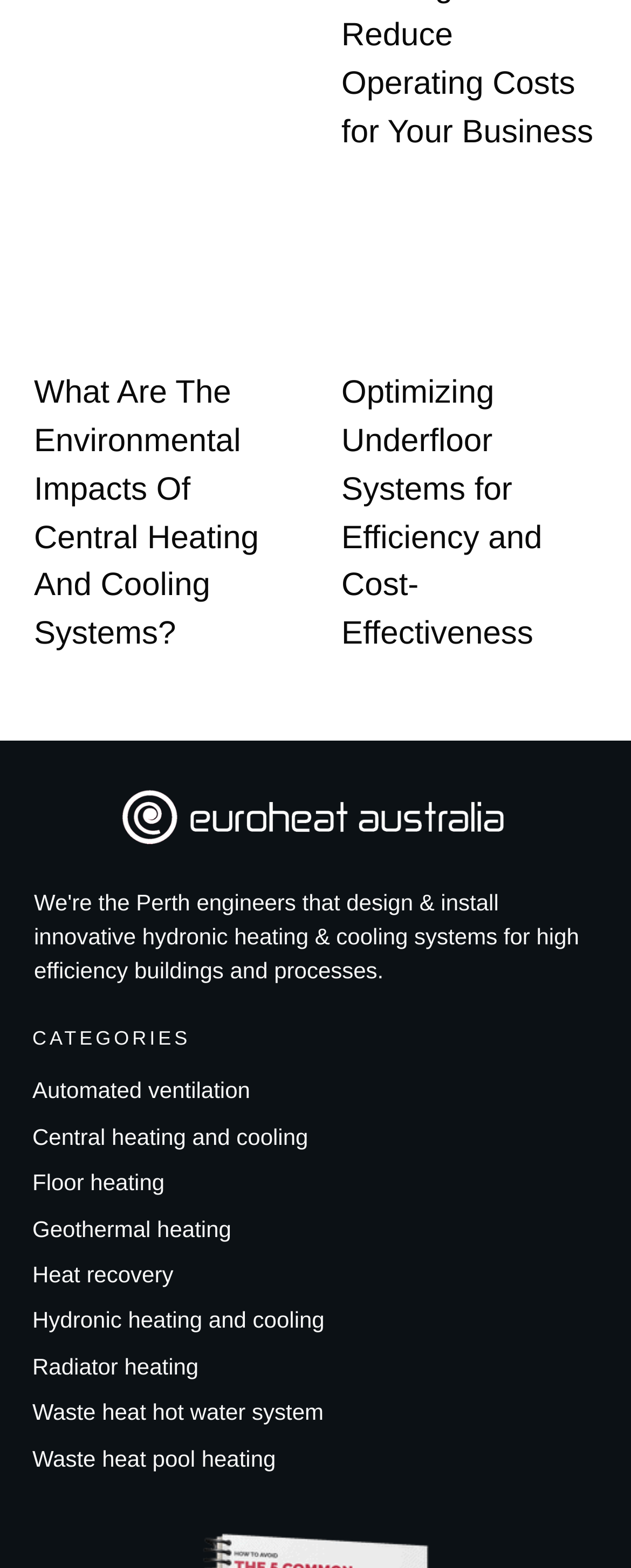How many heating and cooling systems are listed?
Your answer should be a single word or phrase derived from the screenshot.

11